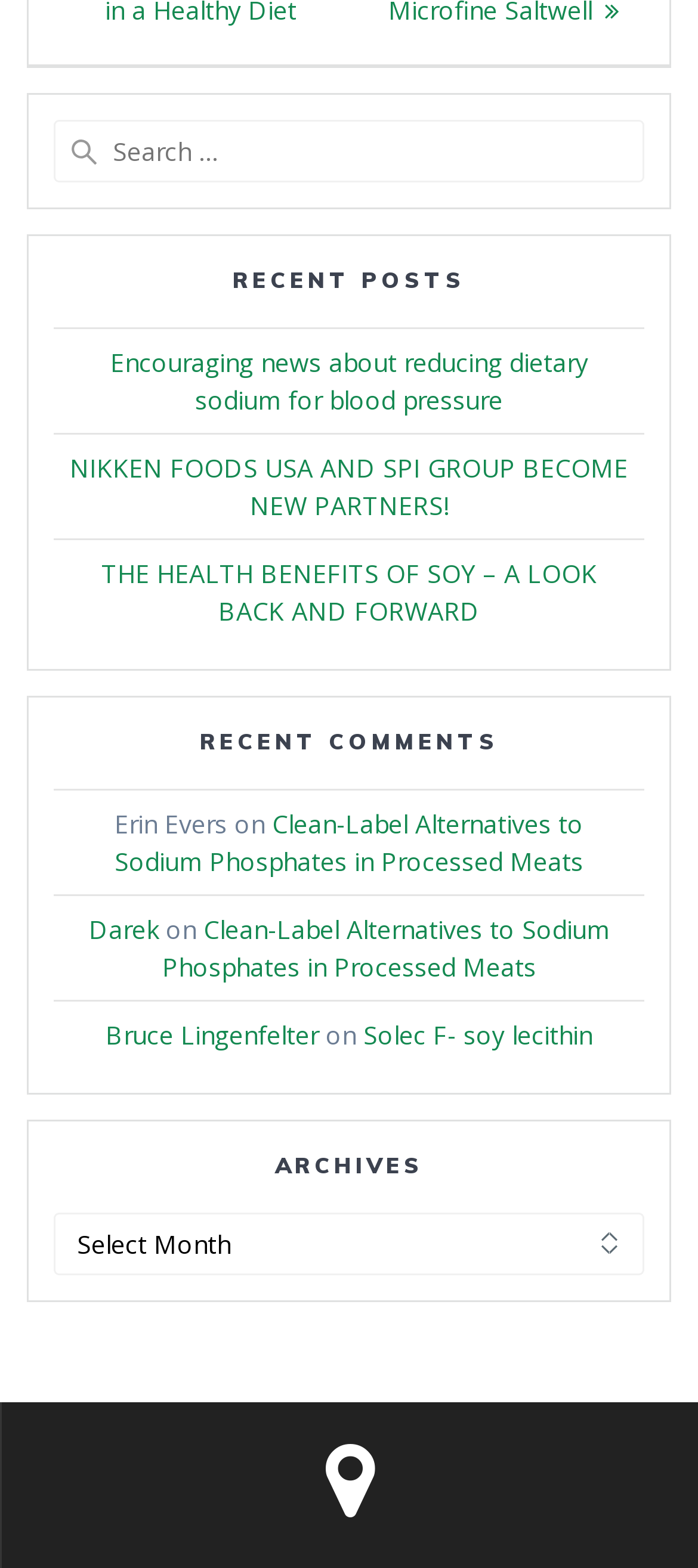Using the element description: "Darek", determine the bounding box coordinates. The coordinates should be in the format [left, top, right, bottom], with values between 0 and 1.

[0.127, 0.582, 0.227, 0.603]